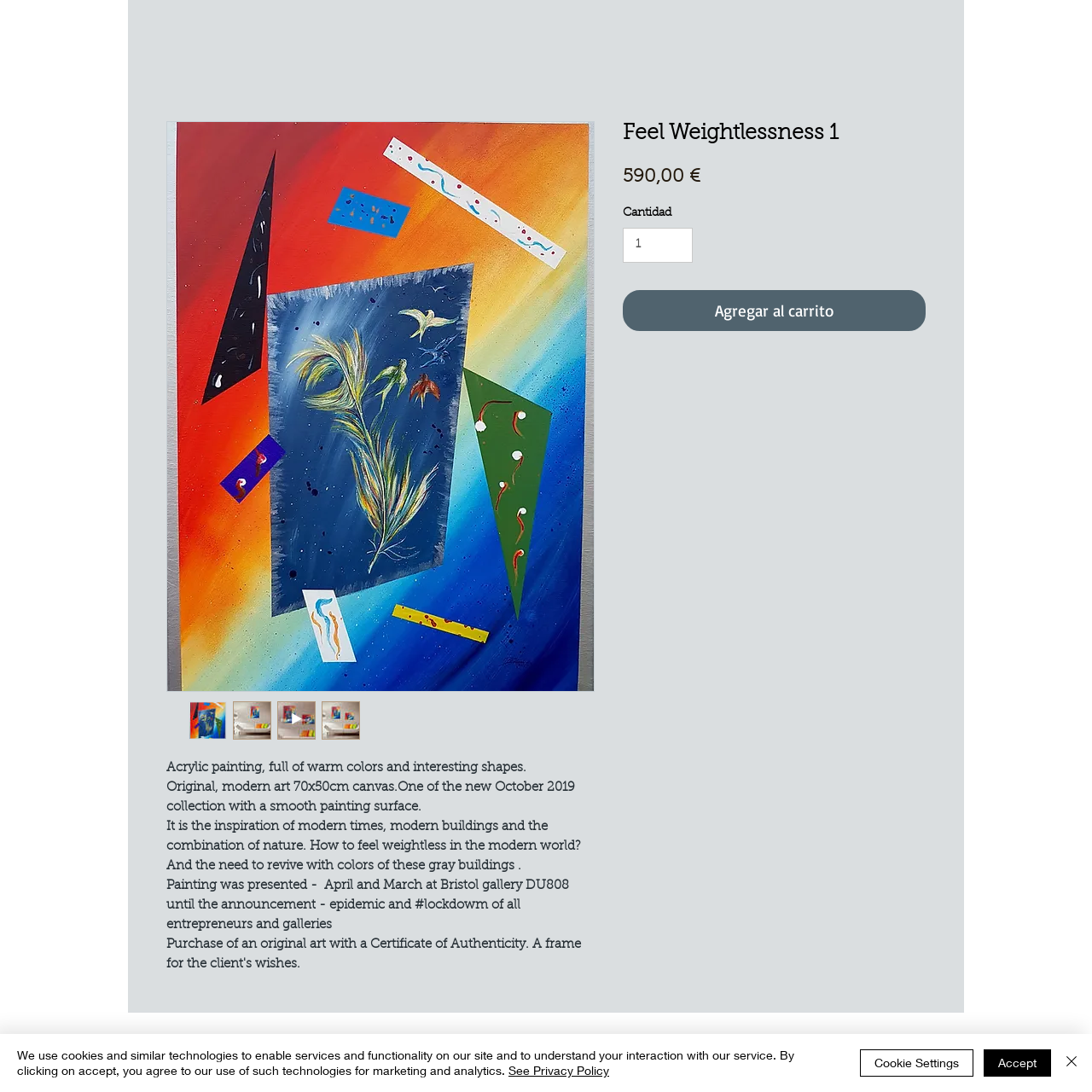Please respond to the question using a single word or phrase:
What is the primary color scheme of the artwork?

Warm colors